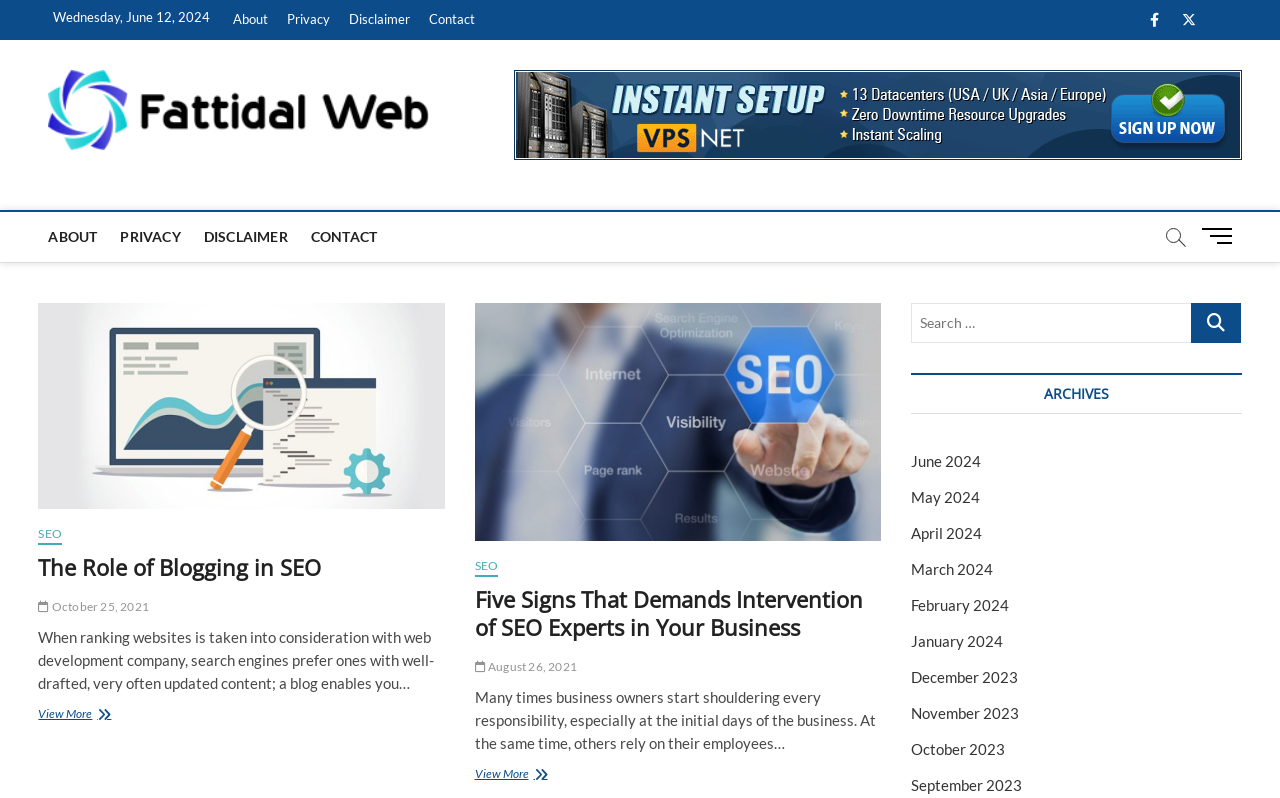Could you specify the bounding box coordinates for the clickable section to complete the following instruction: "Click the Facebook link"?

[0.888, 0.004, 0.915, 0.048]